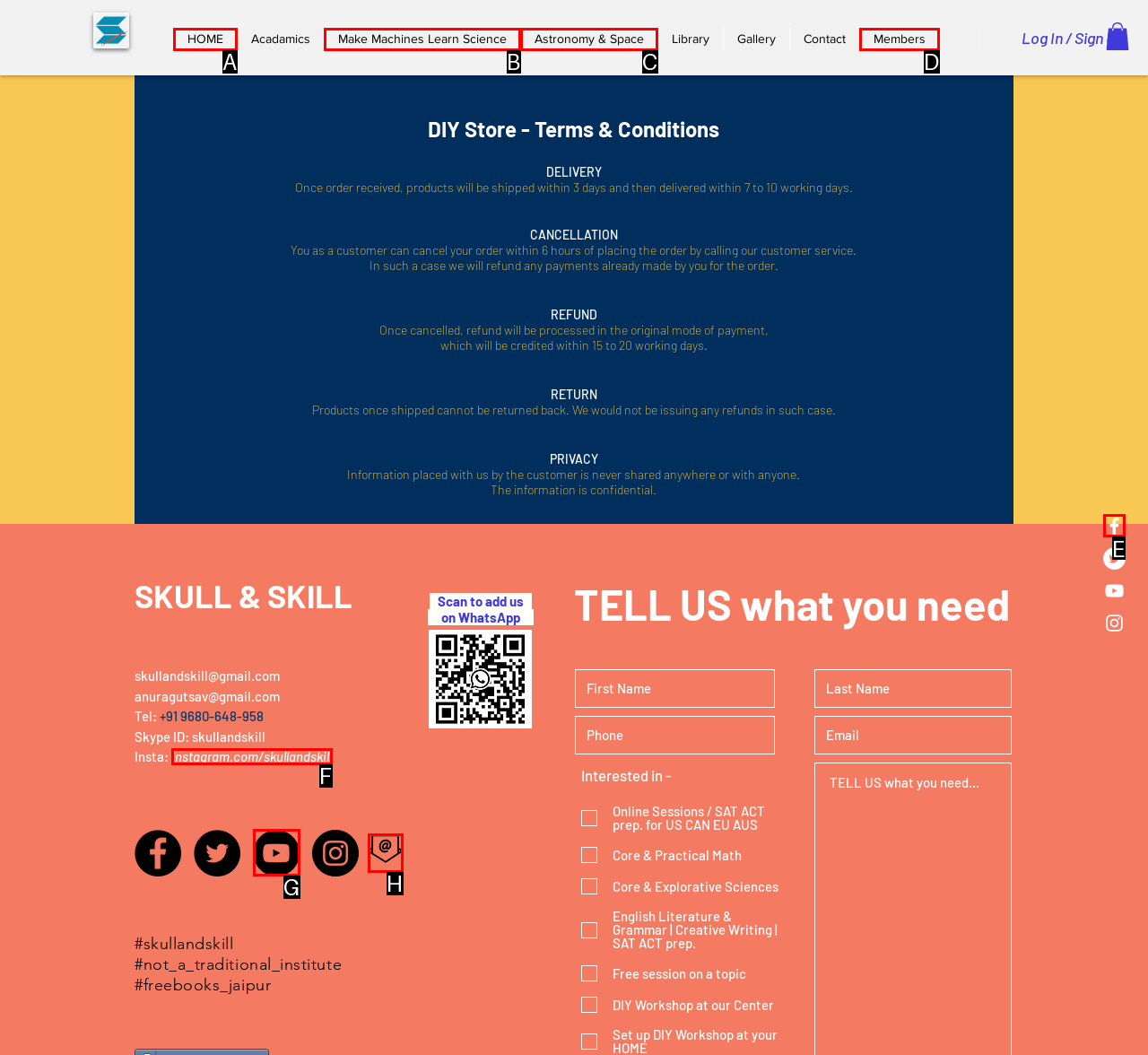Identify the HTML element I need to click to complete this task: Click on the Facebook link in the Social Bar Provide the option's letter from the available choices.

E